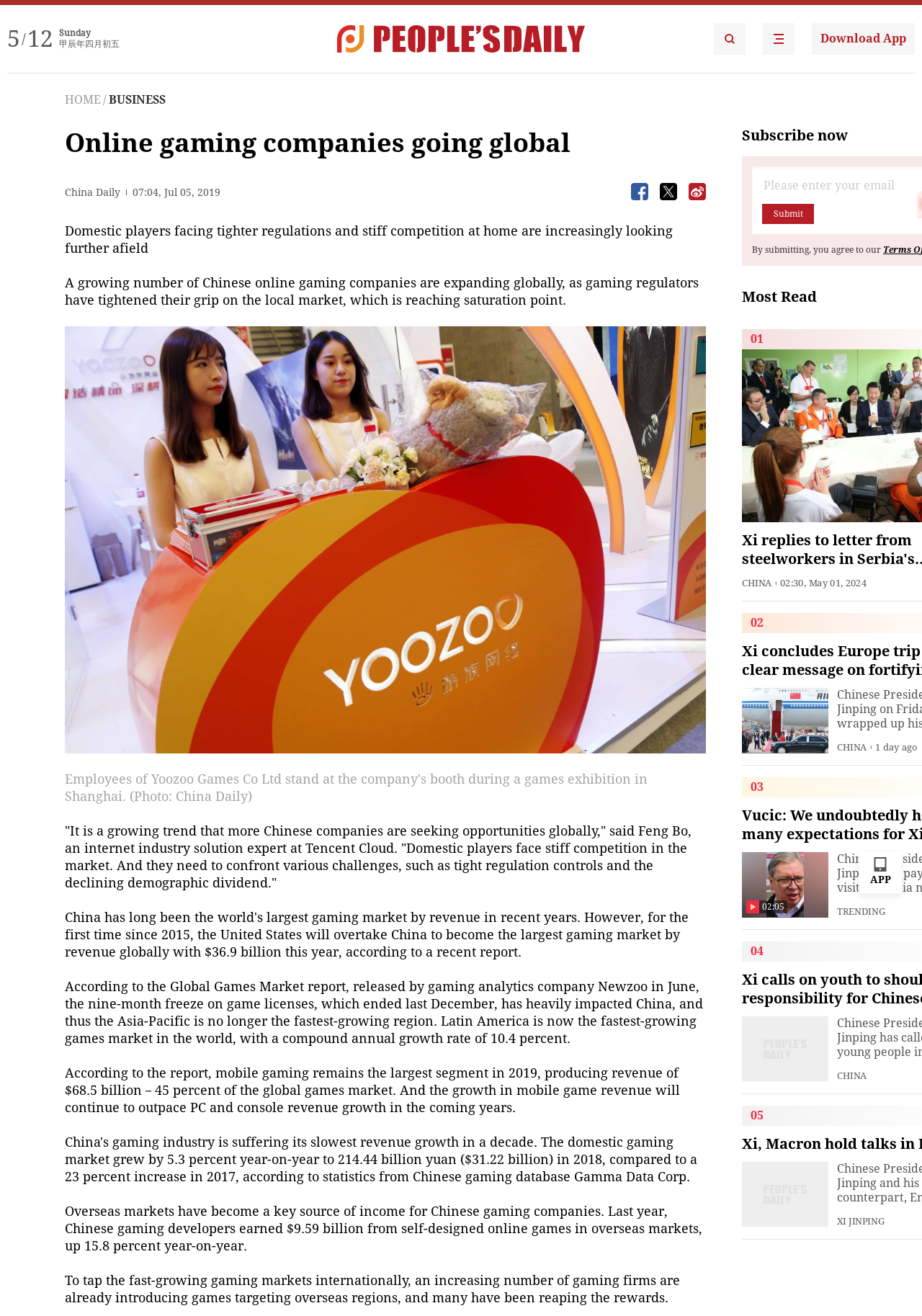Generate a comprehensive description of the contents of the webpage.

The webpage appears to be a news article from China Daily, with the title "Online gaming companies going global" and a publication date of July 5, 2019. At the top of the page, there is a navigation menu with links to "HOME" and "BUSINESS", as well as a search bar and a button to download an app.

The main content of the article is divided into several sections. The first section discusses how Chinese online gaming companies are expanding globally due to tighter regulations and stiff competition in the domestic market. There is a quote from an industry expert, Feng Bo, and a reference to a report by gaming analytics company Newzoo.

Below this section, there is an image, and then another section that provides more details about the report, including statistics on the growth of the gaming market in Latin America and the revenue generated by mobile gaming.

The next section discusses how Chinese gaming companies are earning revenue from overseas markets, with a 15.8% year-on-year increase in 2019. There is also a mention of companies introducing games targeting overseas regions and reaping rewards.

On the right-hand side of the page, there is a section with links to other news articles, including "Most Read" and "TRENDING" sections. There are also several images and headlines for other news stories, including one about Xi Jinping's visit to Europe.

At the bottom of the page, there is a call-to-action to "Subscribe now" and a button to submit a form. There is also a statement about agreeing to the website's terms and conditions.